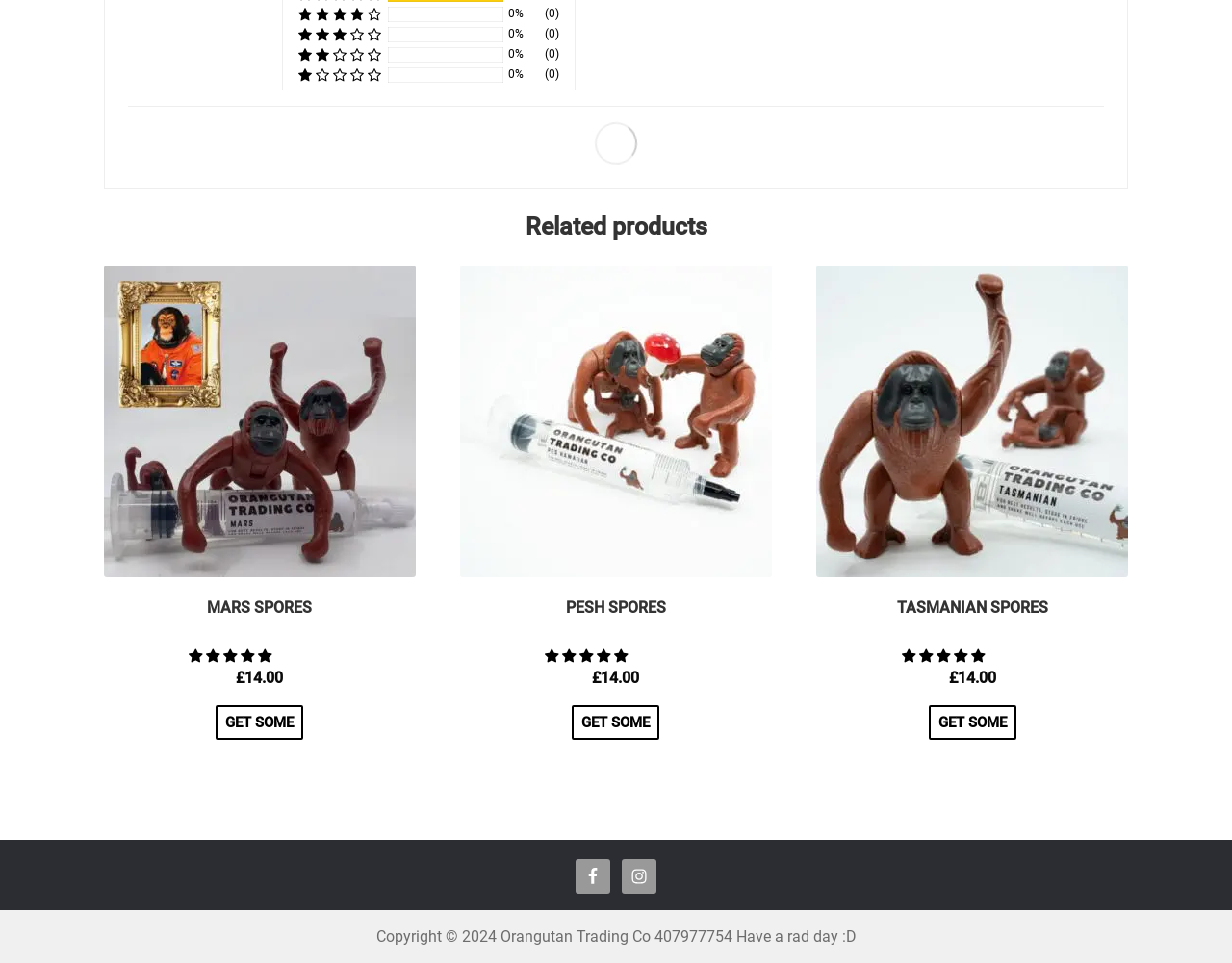Identify the bounding box coordinates of the region that needs to be clicked to carry out this instruction: "View the product details of Tasmanian Spores". Provide these coordinates as four float numbers ranging from 0 to 1, i.e., [left, top, right, bottom].

[0.663, 0.276, 0.916, 0.717]